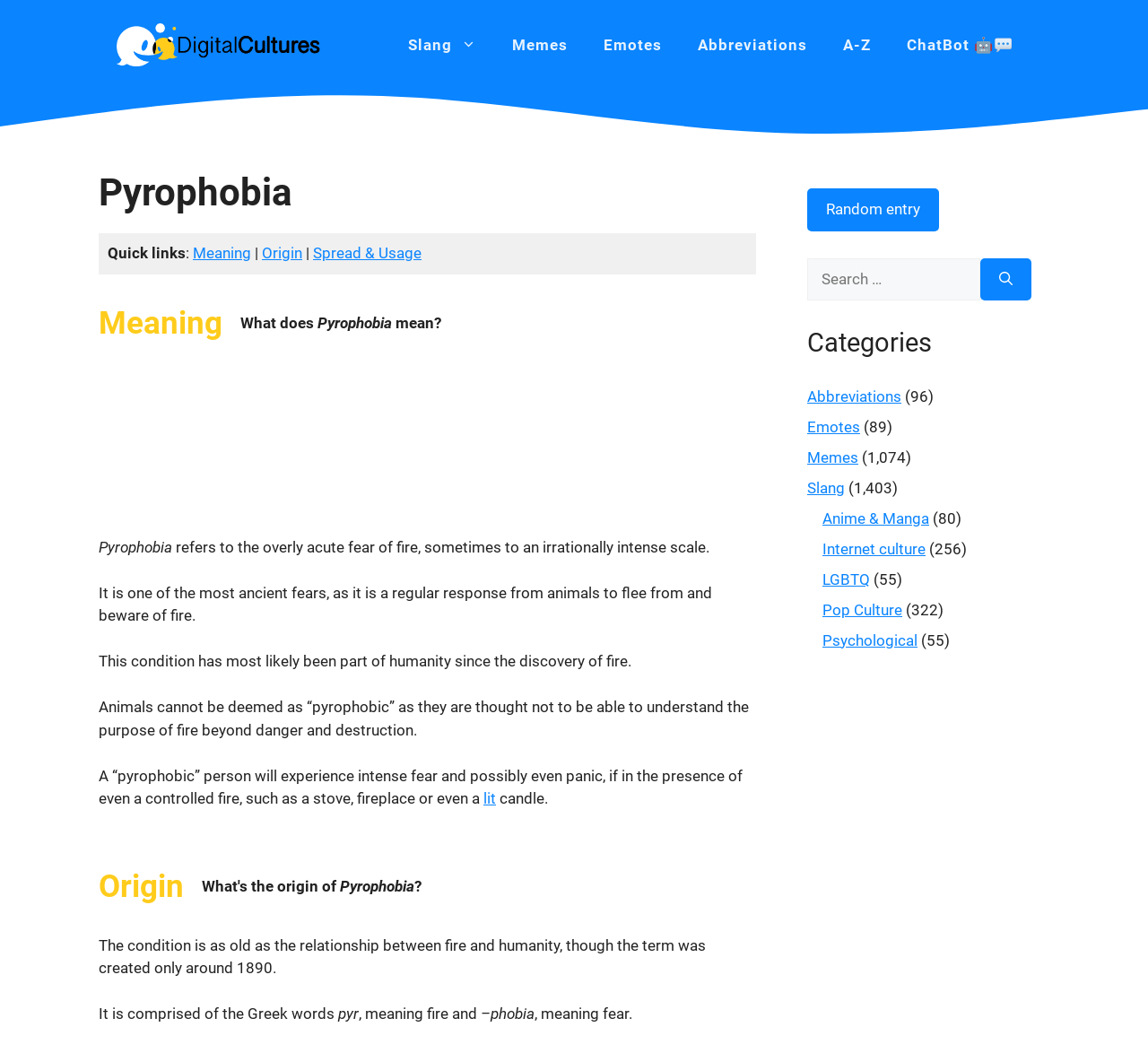Determine the bounding box coordinates of the clickable area required to perform the following instruction: "Click the 'Our Story' link". The coordinates should be represented as four float numbers between 0 and 1: [left, top, right, bottom].

None